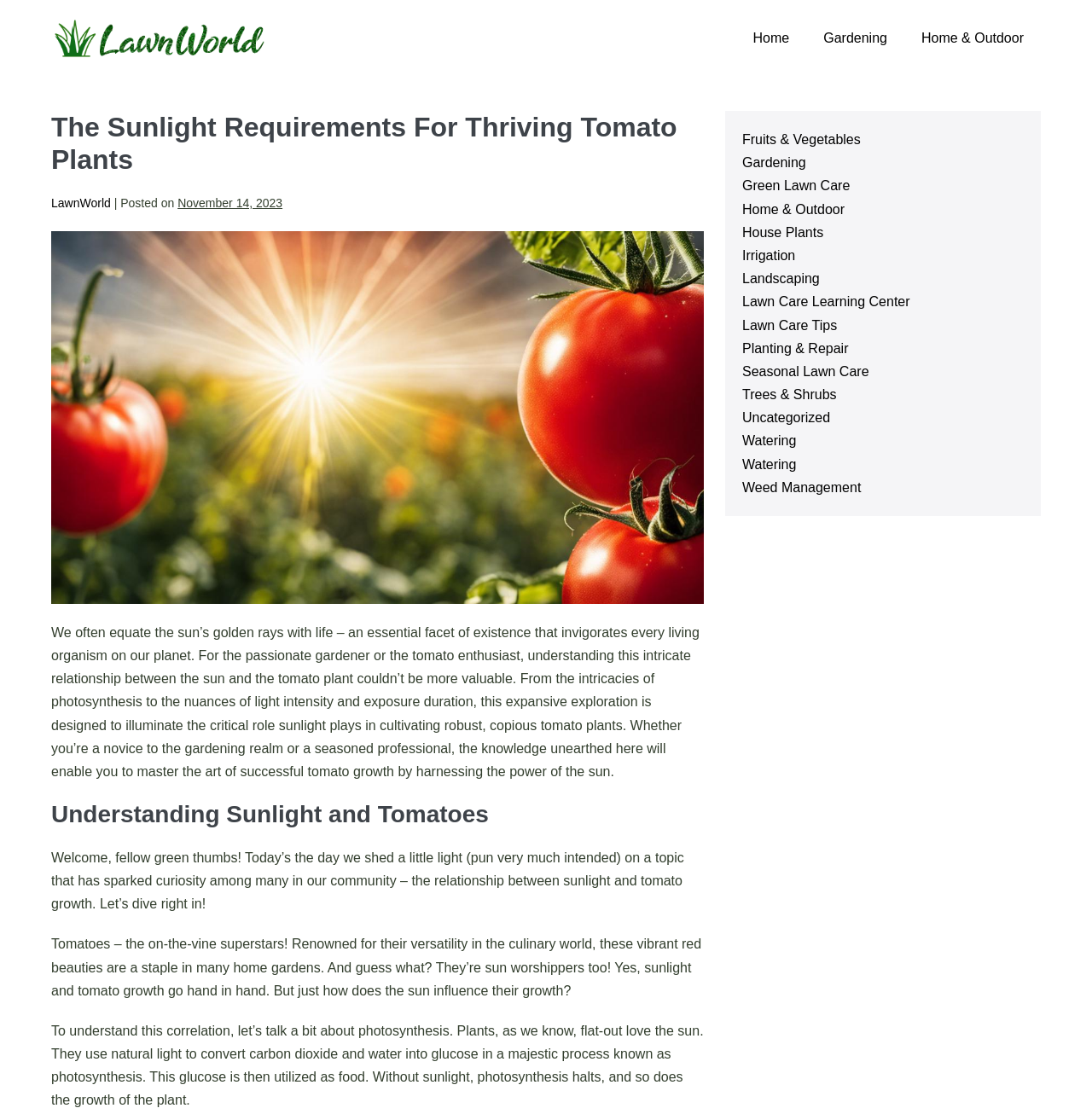Using the image as a reference, answer the following question in as much detail as possible:
What is the topic of the article?

I determined the topic of the article by reading the heading 'The Sunlight Requirements For Thriving Tomato Plants' and the subsequent paragraphs, which discuss the relationship between sunlight and tomato growth.